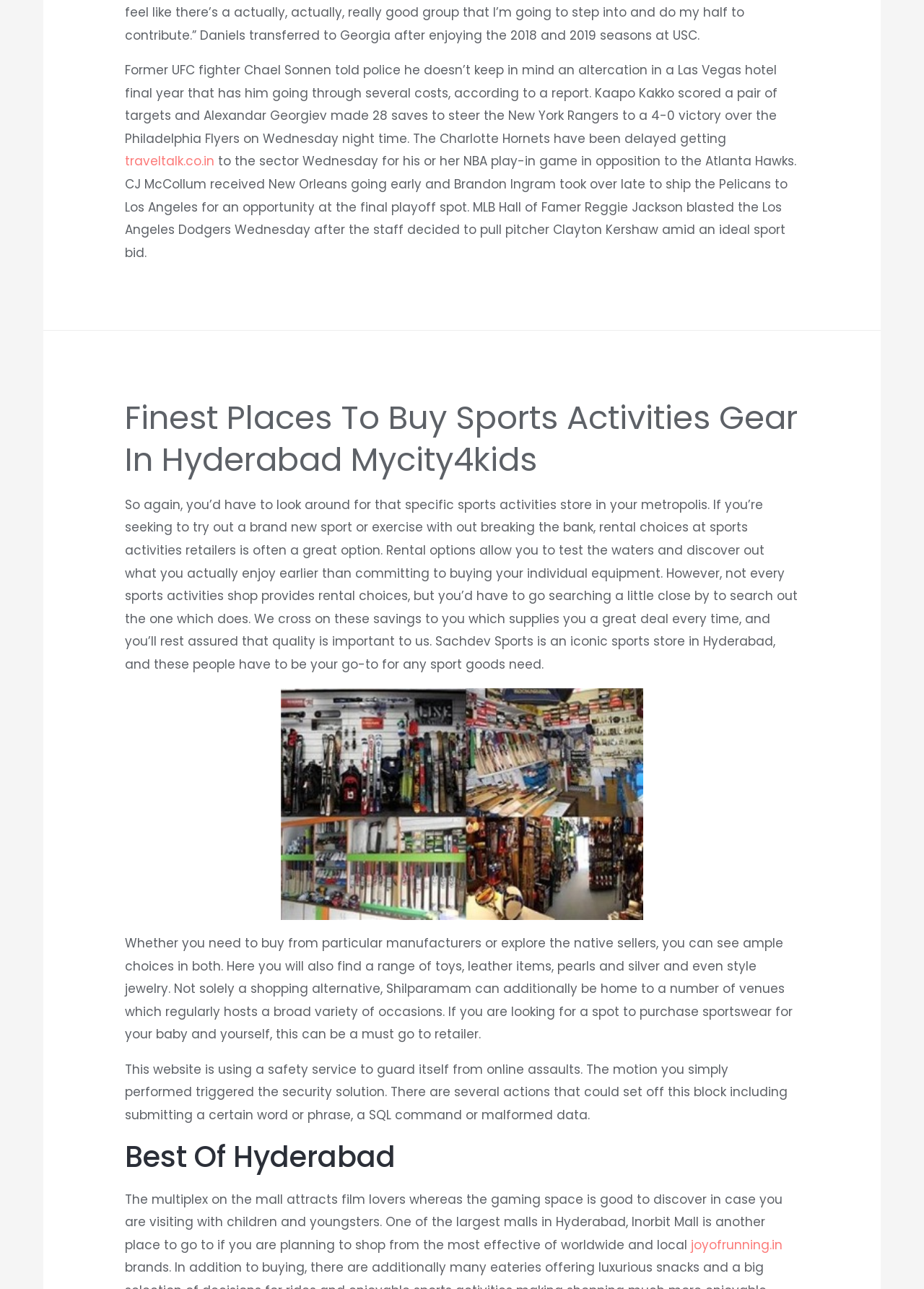What is the purpose of rental options at sports retailers?
Answer the question with a single word or phrase by looking at the picture.

To test equipment before buying